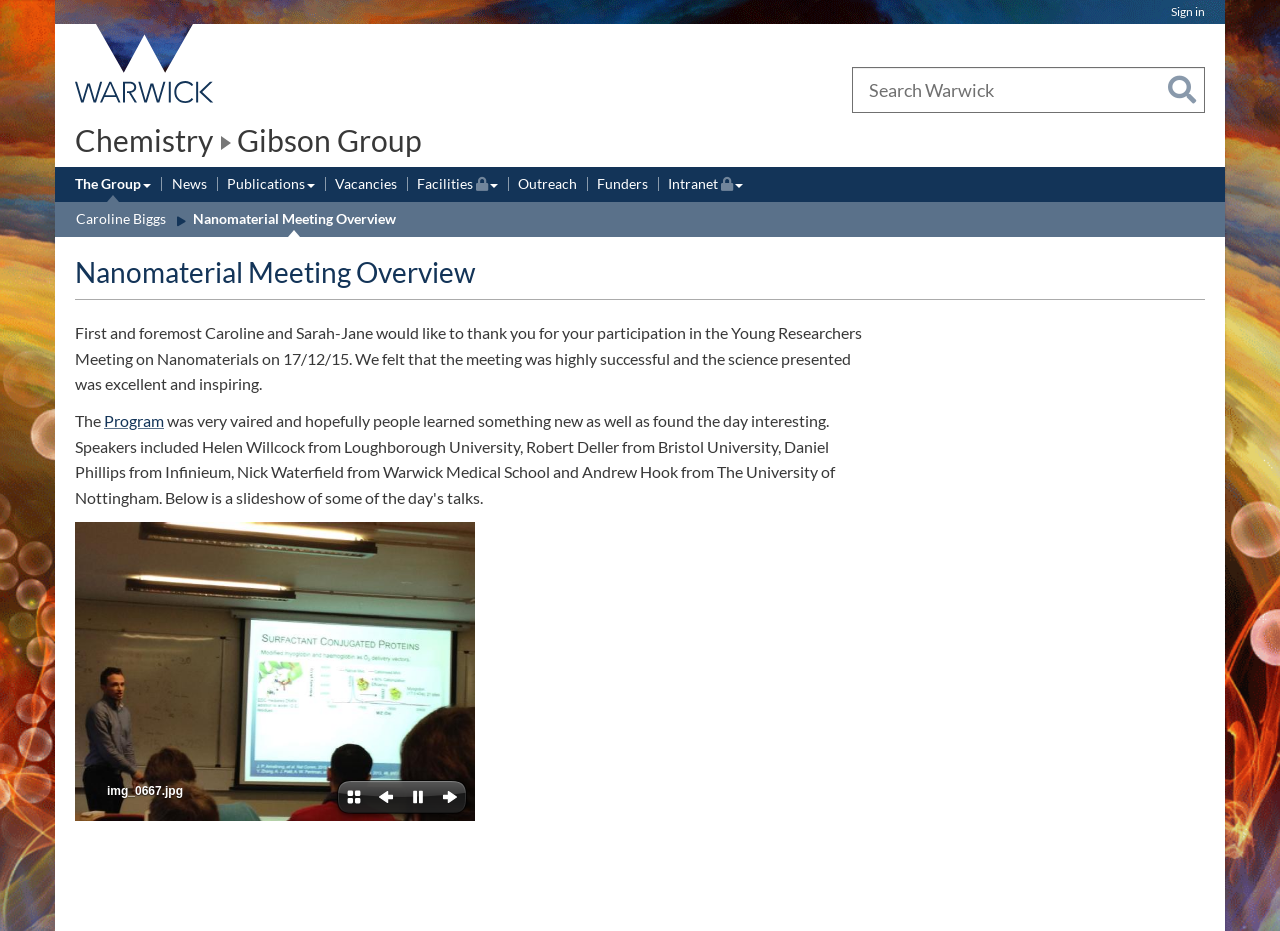Based on the image, please respond to the question with as much detail as possible:
What is the purpose of the meeting?

I found the answer by reading the text 'First and foremost Caroline and Sarah-Jane would like to thank you for your participation in the Young Researchers Meeting on Nanomaterials on 17/12/15.' which suggests that the meeting is for young researchers to discuss nanomaterials.